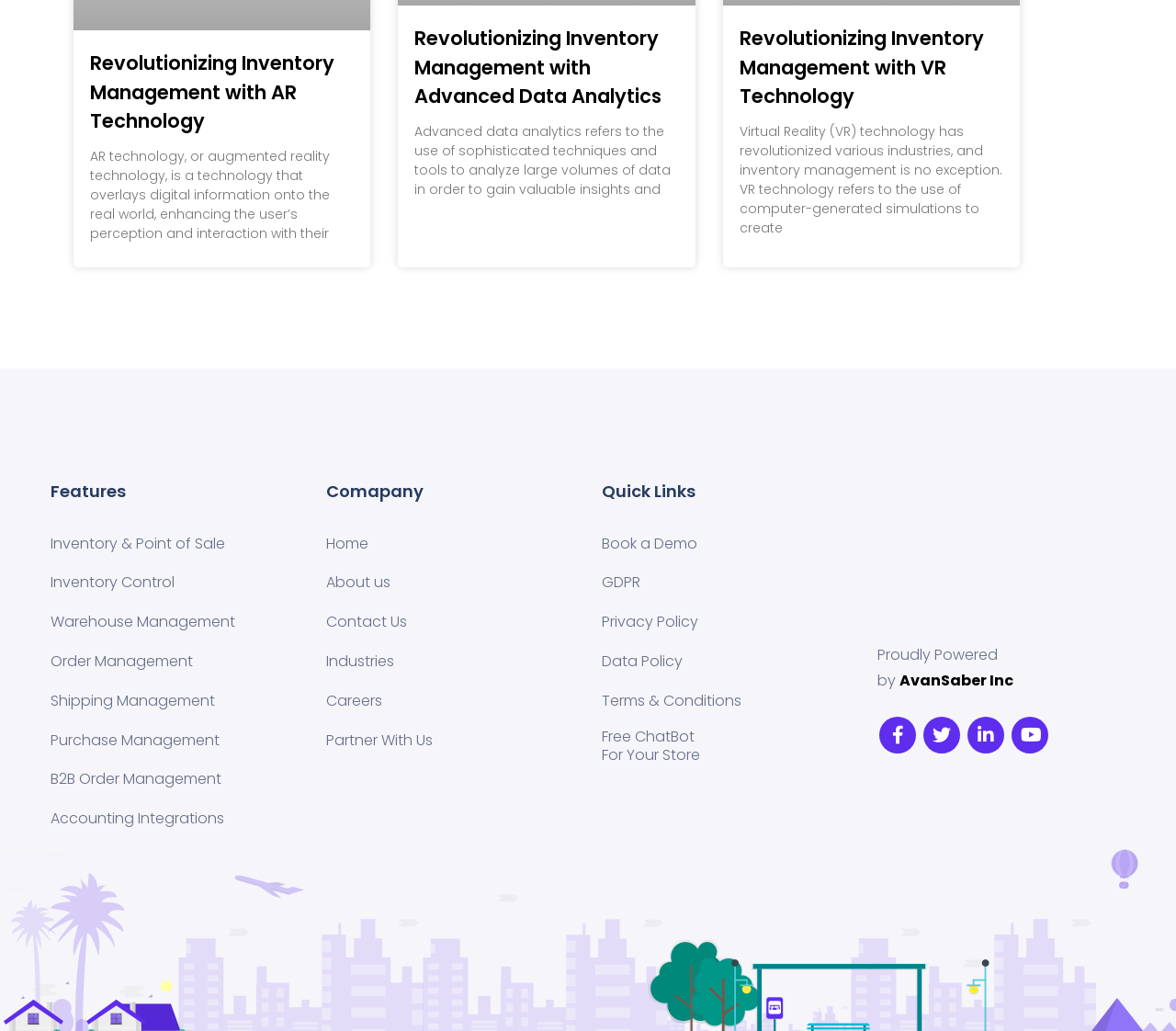Give the bounding box coordinates for the element described by: "Warehouse Management".

[0.043, 0.595, 0.2, 0.624]